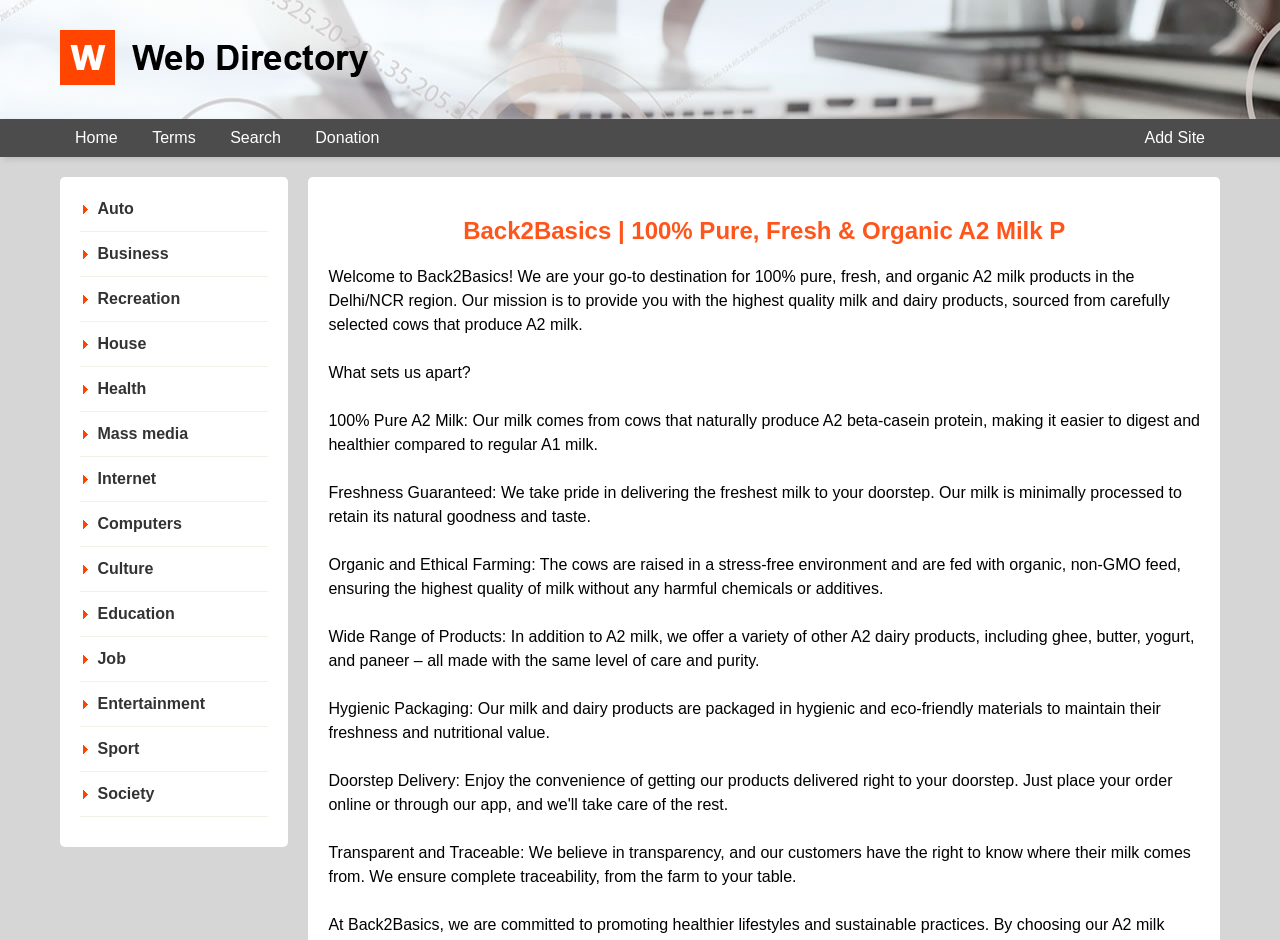Respond with a single word or short phrase to the following question: 
What is the environment like for the cows that produce A2 milk?

Stress-free